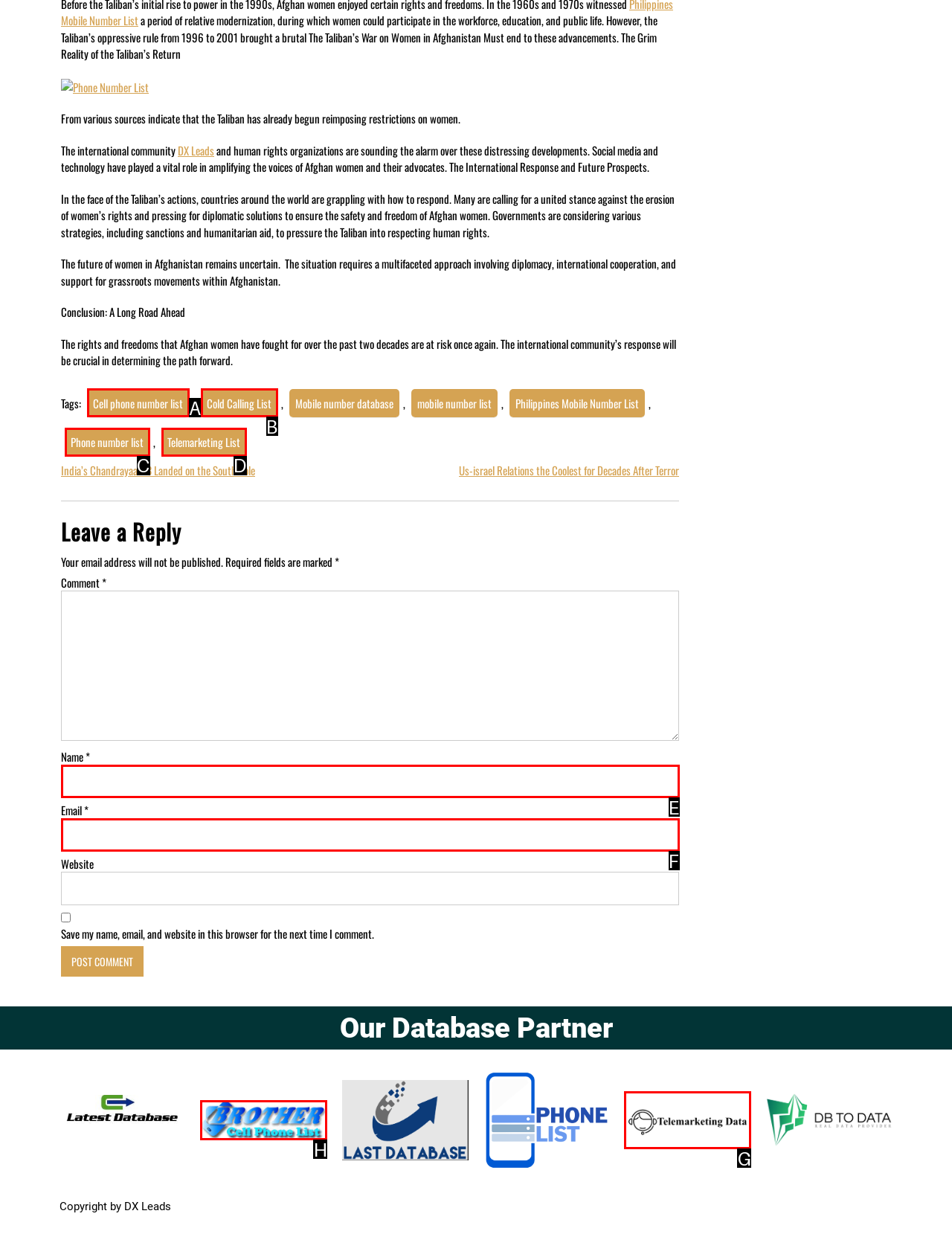Based on the element description: Cold Calling List, choose the HTML element that matches best. Provide the letter of your selected option.

B